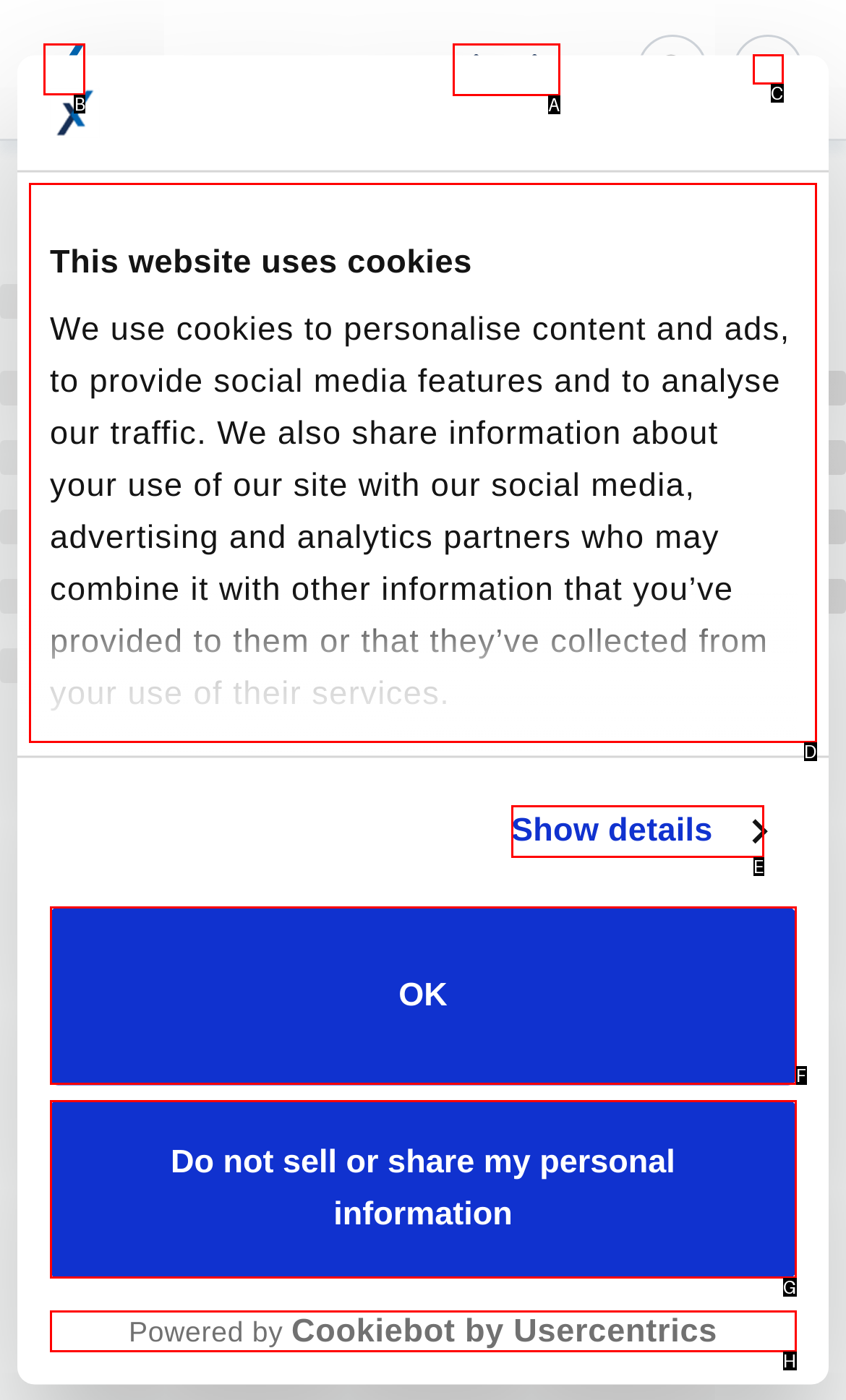Point out the UI element to be clicked for this instruction: Open menu. Provide the answer as the letter of the chosen element.

C